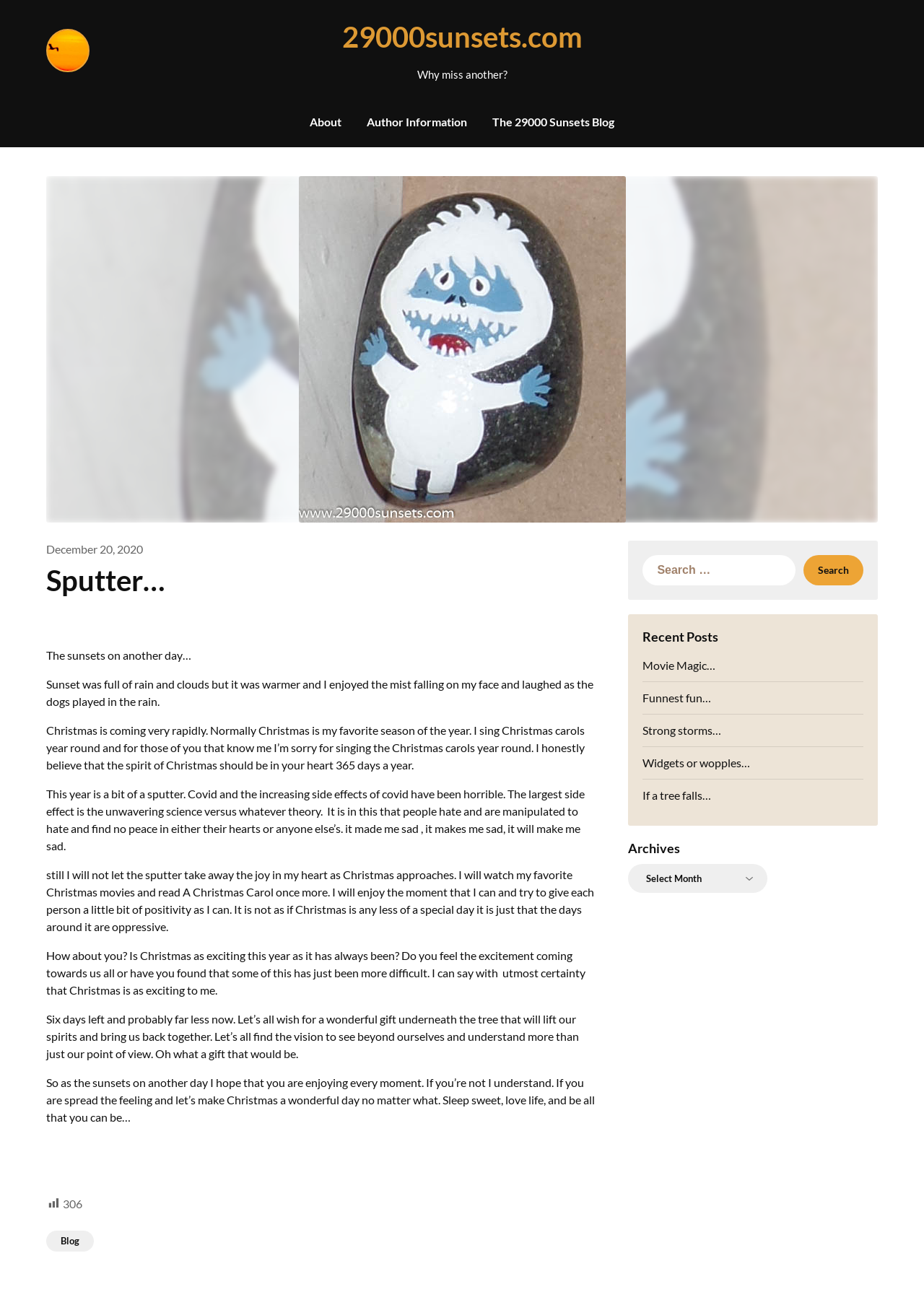Could you locate the bounding box coordinates for the section that should be clicked to accomplish this task: "Read the 'Movie Magic…' post".

[0.696, 0.509, 0.775, 0.52]